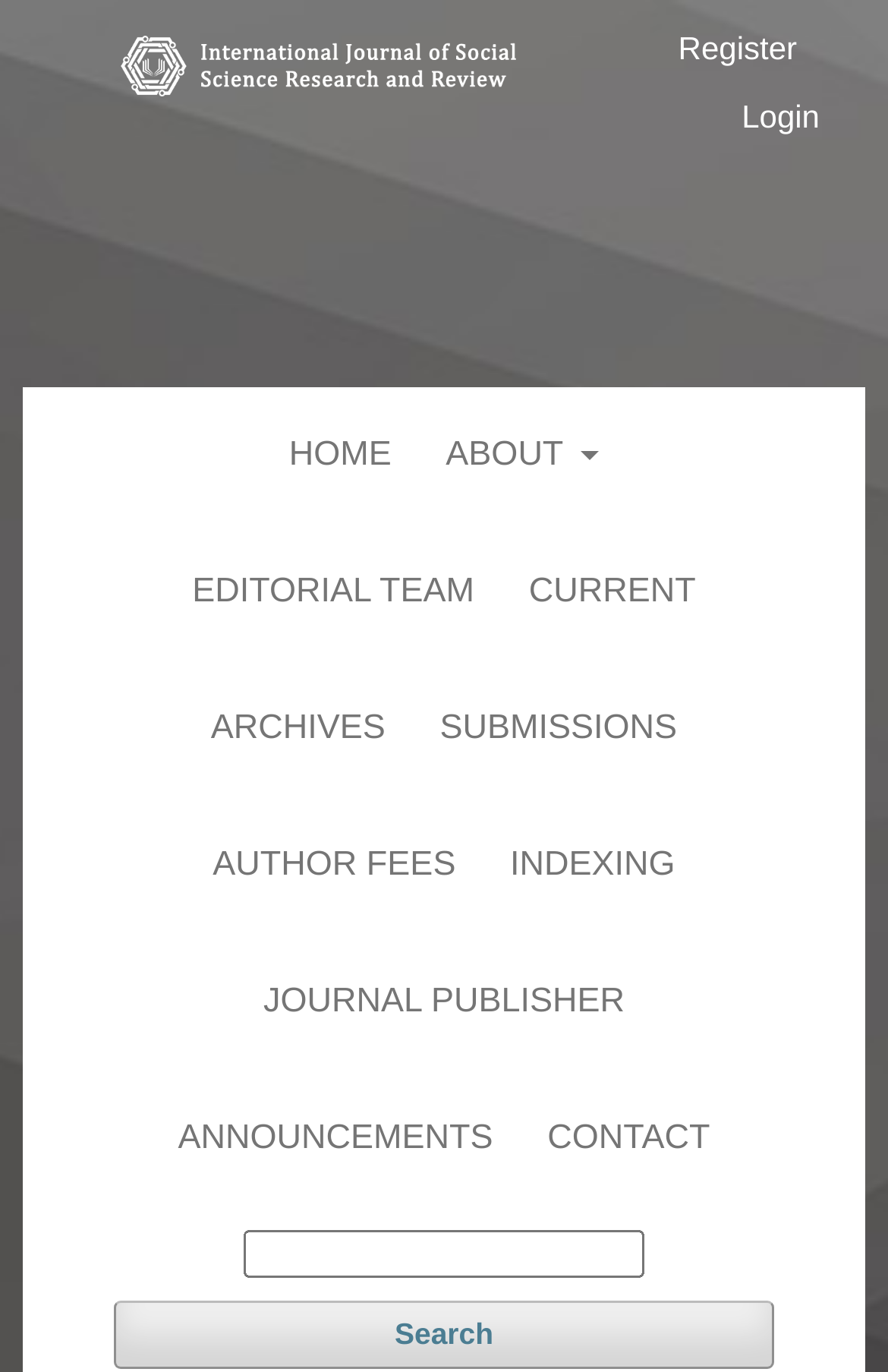Bounding box coordinates should be provided in the format (top-left x, top-left y, bottom-right x, bottom-right y) with all values between 0 and 1. Identify the bounding box for this UI element: Author Fees

[0.214, 0.581, 0.539, 0.681]